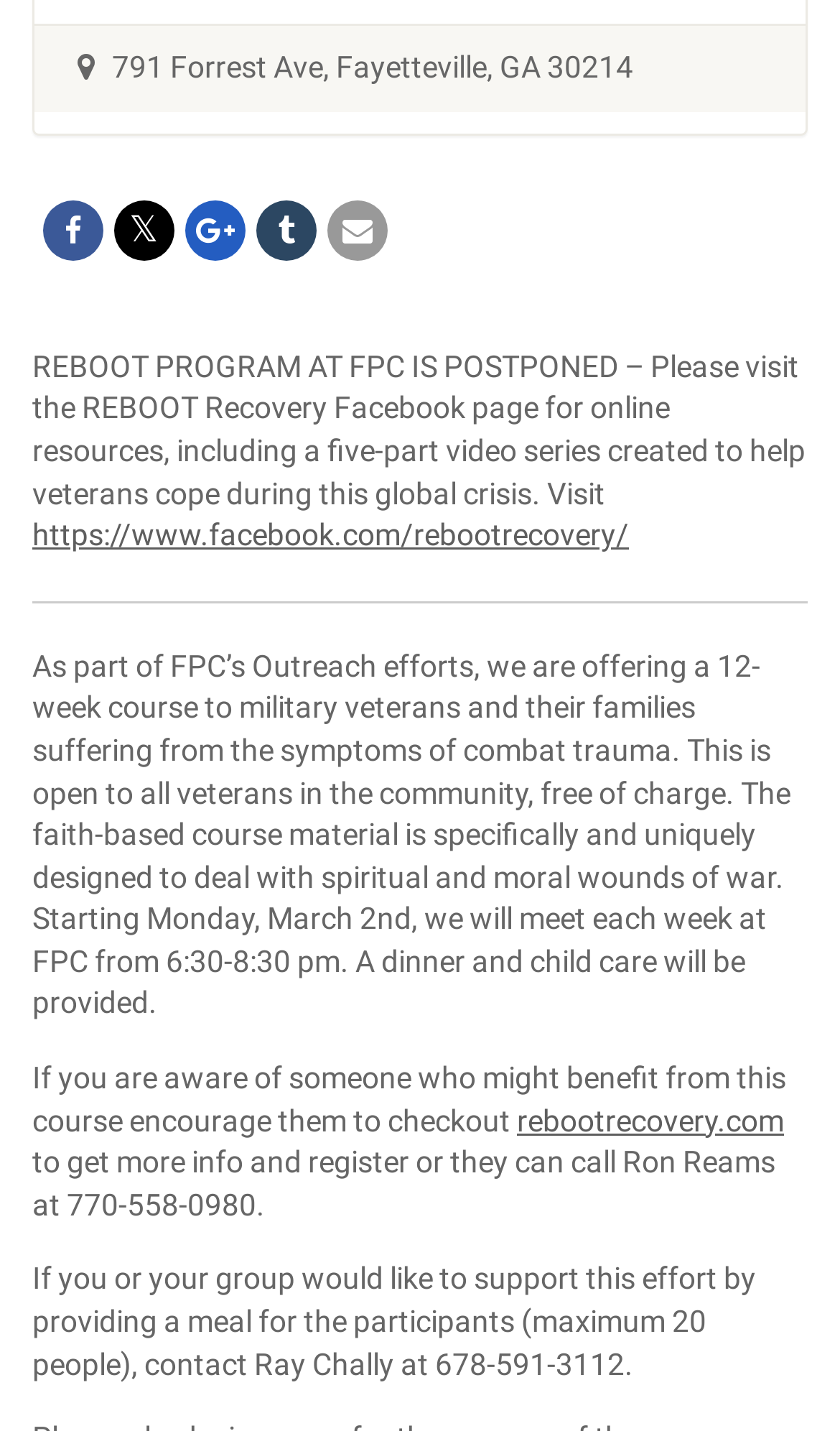What is the purpose of the 12-week course?
Give a single word or phrase as your answer by examining the image.

To help veterans cope with combat trauma